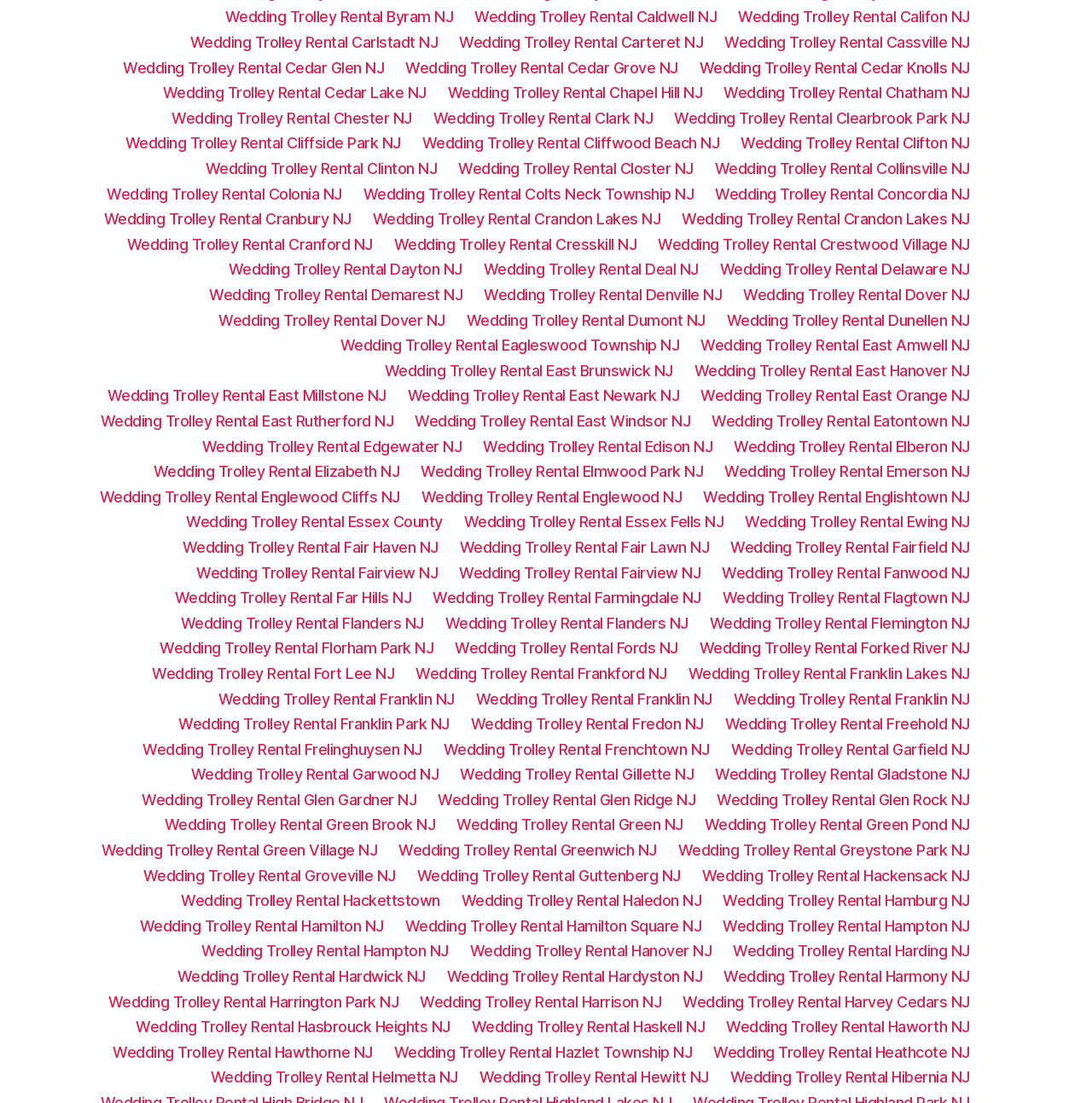From the webpage screenshot, identify the region described by Wedding Trolley Rental Fredon NJ. Provide the bounding box coordinates as (top-left x, top-left y, bottom-right x, bottom-right y), with each value being a floating point number between 0 and 1.

[0.431, 0.648, 0.644, 0.665]